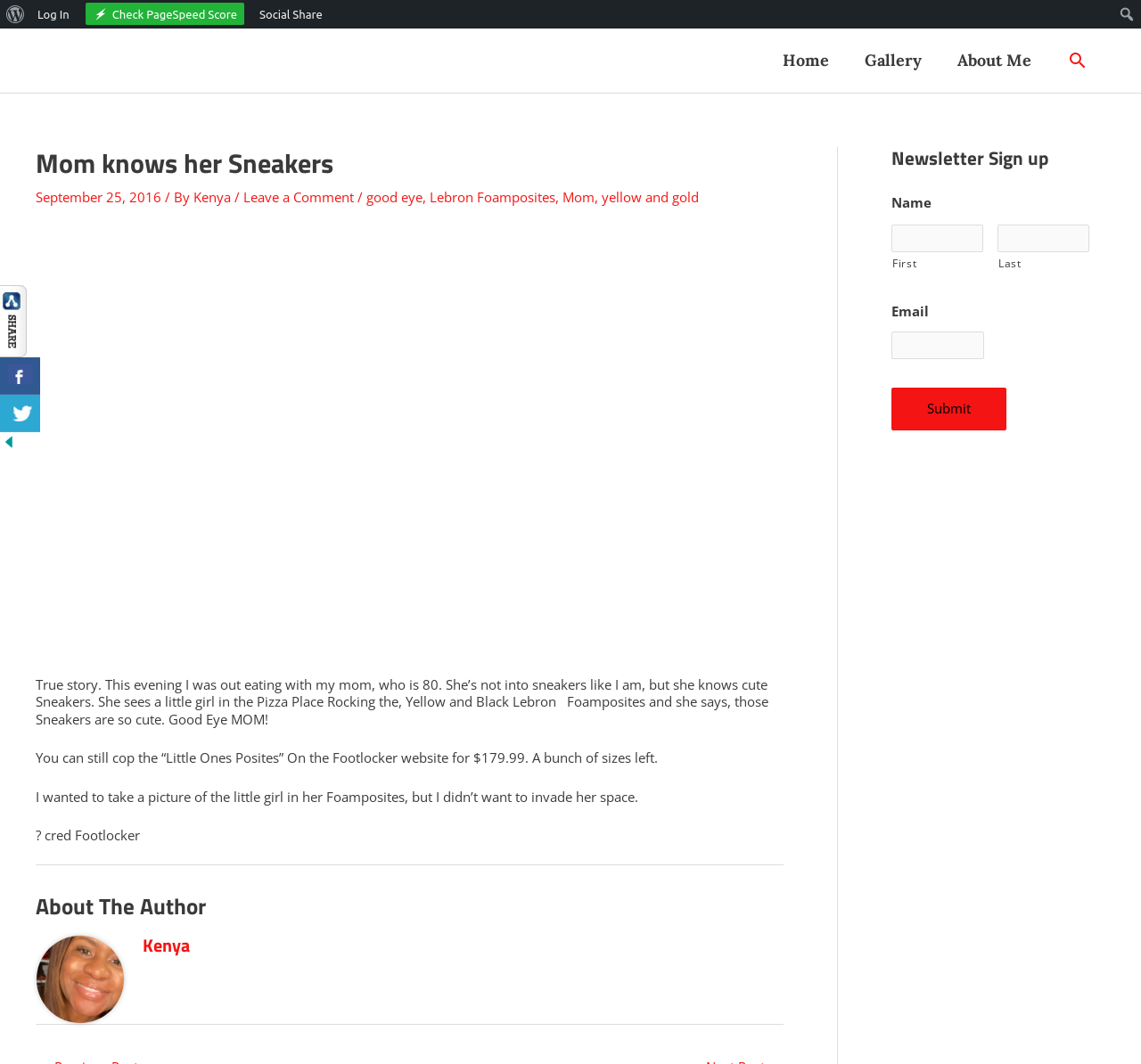What is the price of the 'Little Ones Posites' on the Footlocker website?
Give a thorough and detailed response to the question.

The answer can be found in the article section where it says 'You can still cop the “Little Ones Posites” On the Footlocker website for $179.99.'